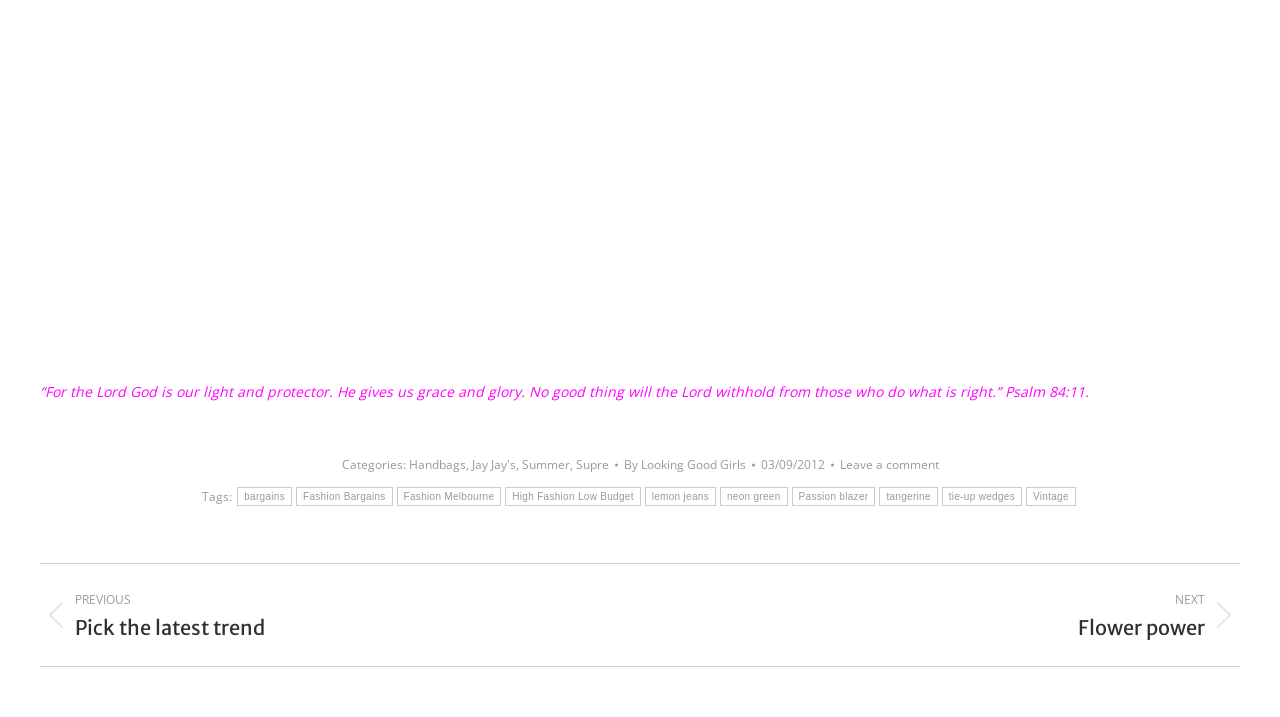What categories are listed on the page? Observe the screenshot and provide a one-word or short phrase answer.

Handbags, Jay Jay's, Summer, Supre